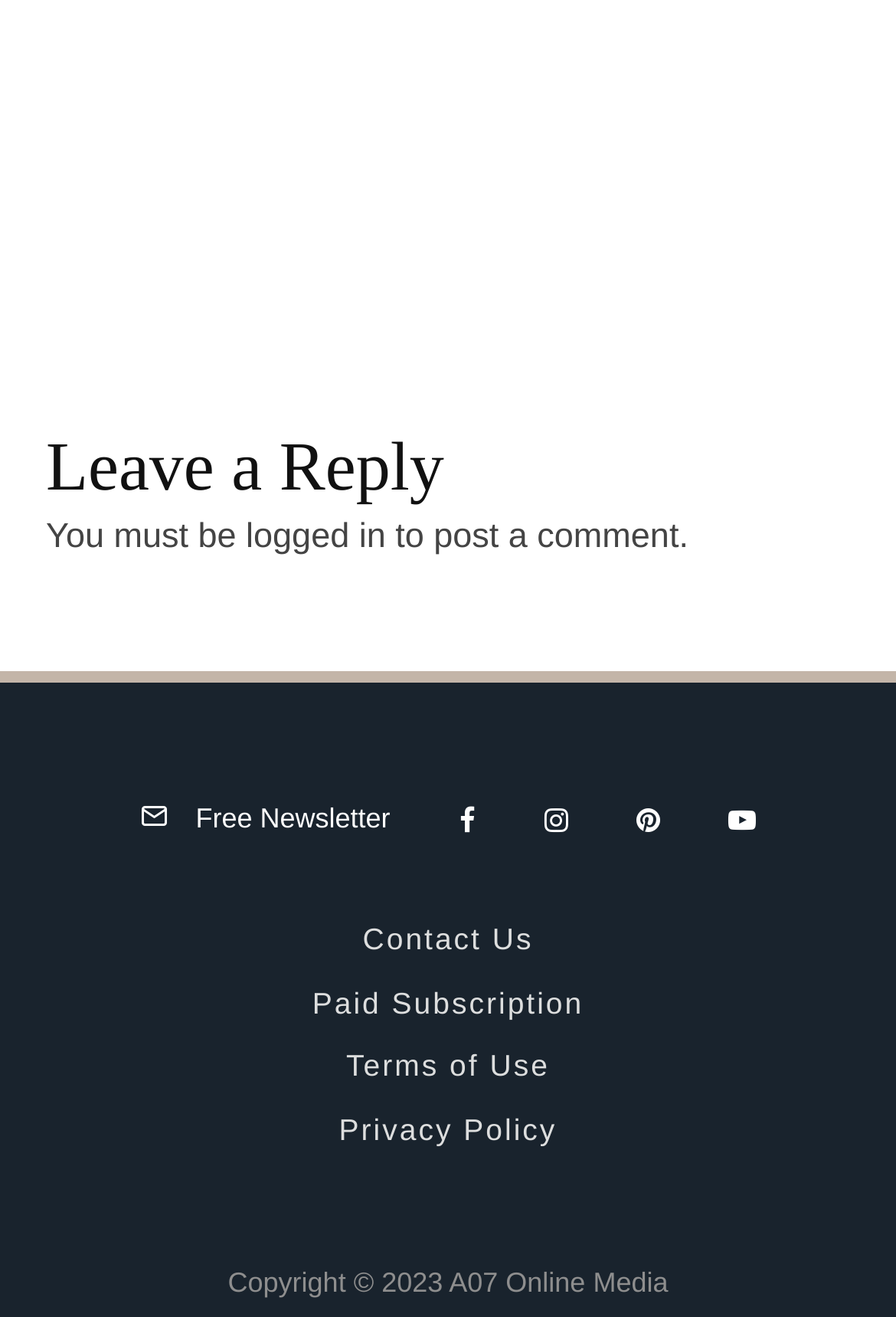Determine the bounding box coordinates for the clickable element to execute this instruction: "Click on the link to view the 2006 Ford GT for sale". Provide the coordinates as four float numbers between 0 and 1, i.e., [left, top, right, bottom].

[0.103, 0.141, 0.449, 0.208]